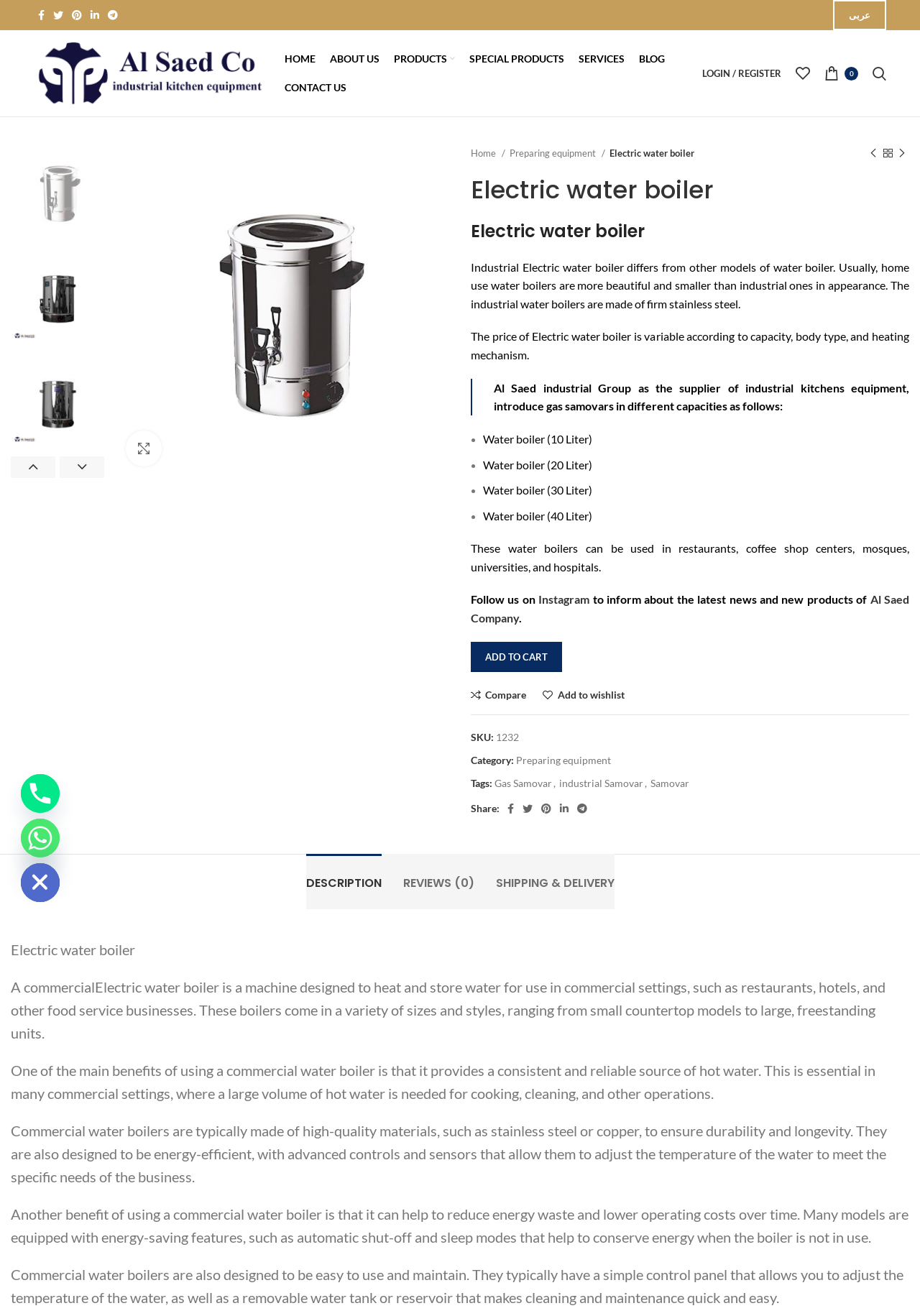What is the price of the Electric water boiler?
Answer the question in as much detail as possible.

The price of the Electric water boiler is variable according to capacity, body type, and heating mechanism, as stated in the paragraph of text.